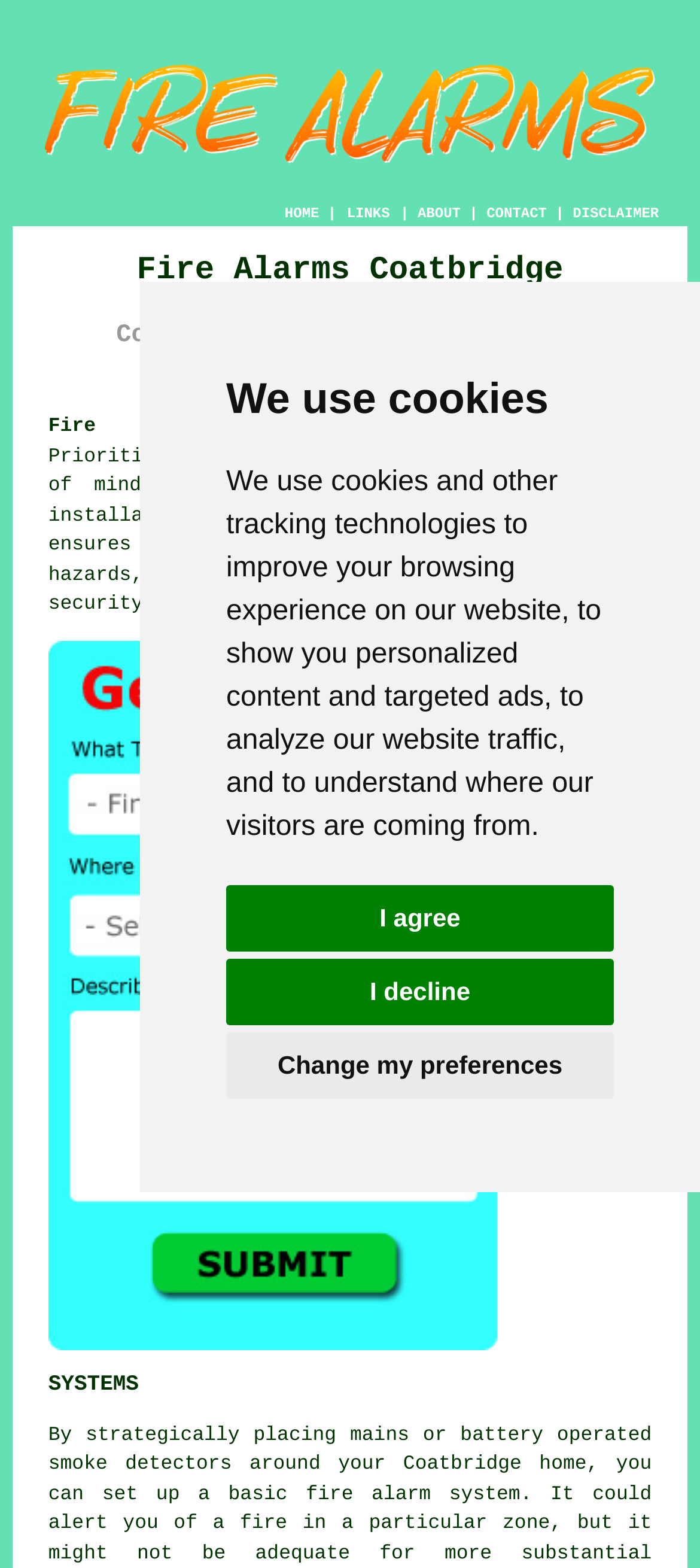What is the target audience of this webpage?
Provide a concise answer using a single word or phrase based on the image.

Residents of Coatbridge